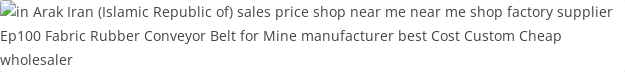Offer a detailed explanation of the image's components.

This image features a promotional graphic related to the sale of the EP100 Fabric Rubber Conveyor Belt, specifically designed for mining applications. It highlights the product's affordability as a "manufacturer best cost" option, aimed at wholesalers and suppliers. The backdrop and text suggest regional relevance, focusing on Arak, Iran, indicating a local sales point for customers seeking reliable conveyor belts. The message emphasizes close proximity to potential shoppers, making this a convenient choice for those in the area. The image aims to attract business and foster partnerships by showcasing the manufacturer's commitment to providing quality products at competitive prices.